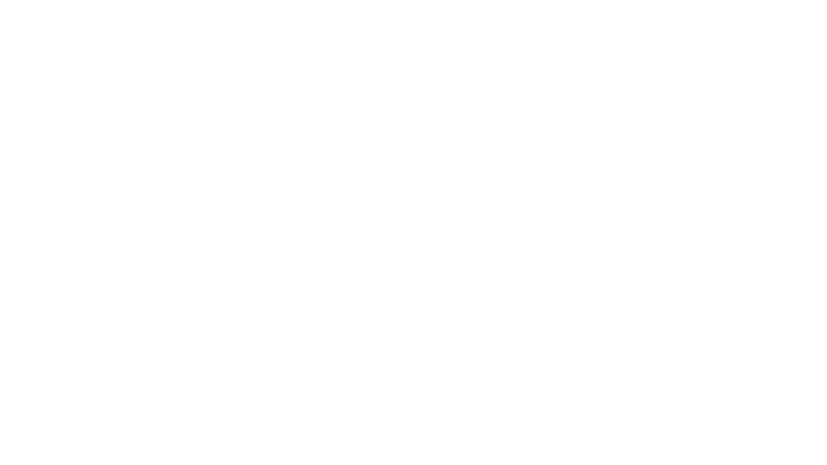Look at the image and answer the question in detail:
What game is being promoted on the webpage?

The caption explicitly states that the webpage is dedicated to promoting the game 'Scars Above', which suggests that the primary focus of the webpage is to showcase this particular game to potential buyers.